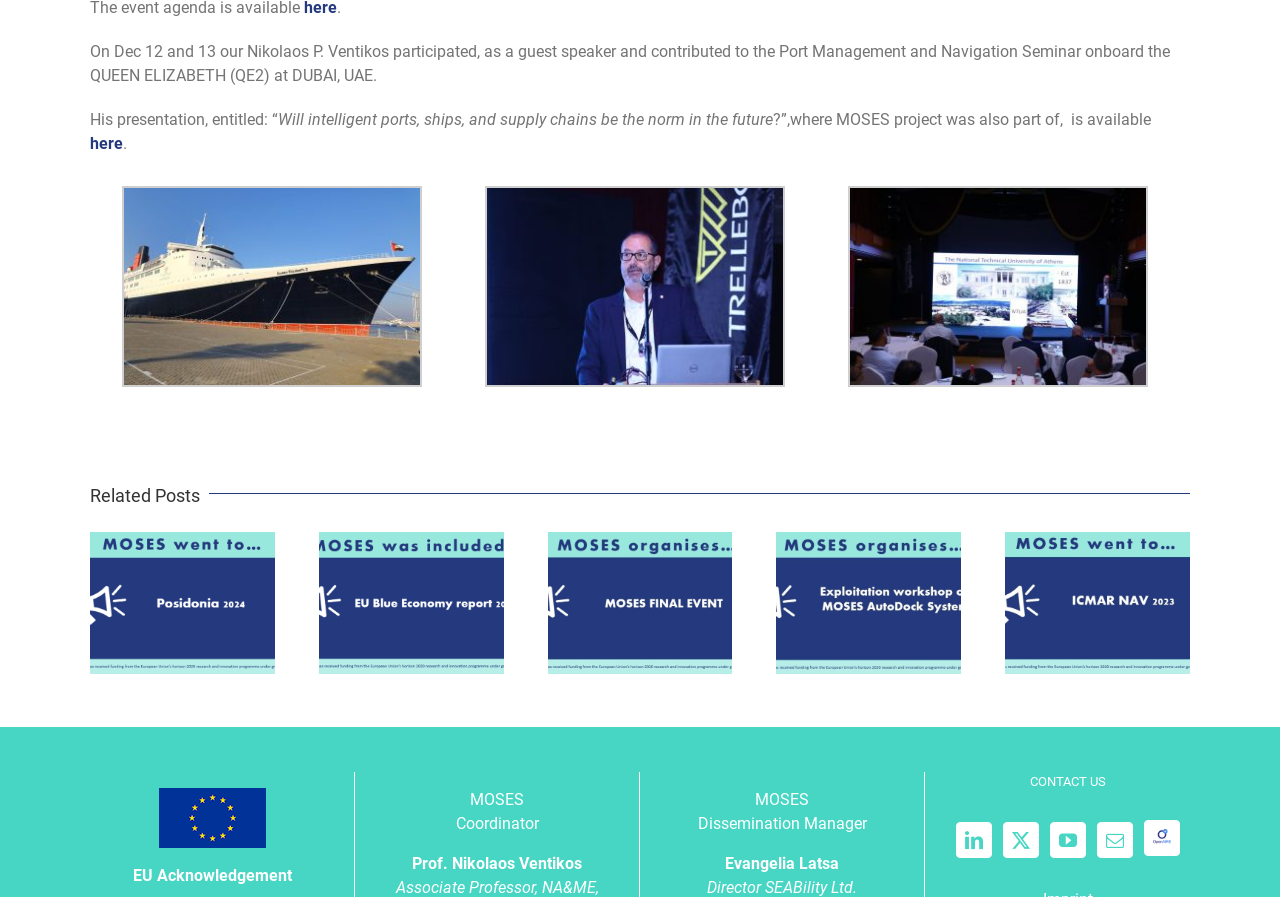Identify the bounding box coordinates for the region to click in order to carry out this instruction: "visit the LinkedIn page". Provide the coordinates using four float numbers between 0 and 1, formatted as [left, top, right, bottom].

[0.746, 0.916, 0.775, 0.956]